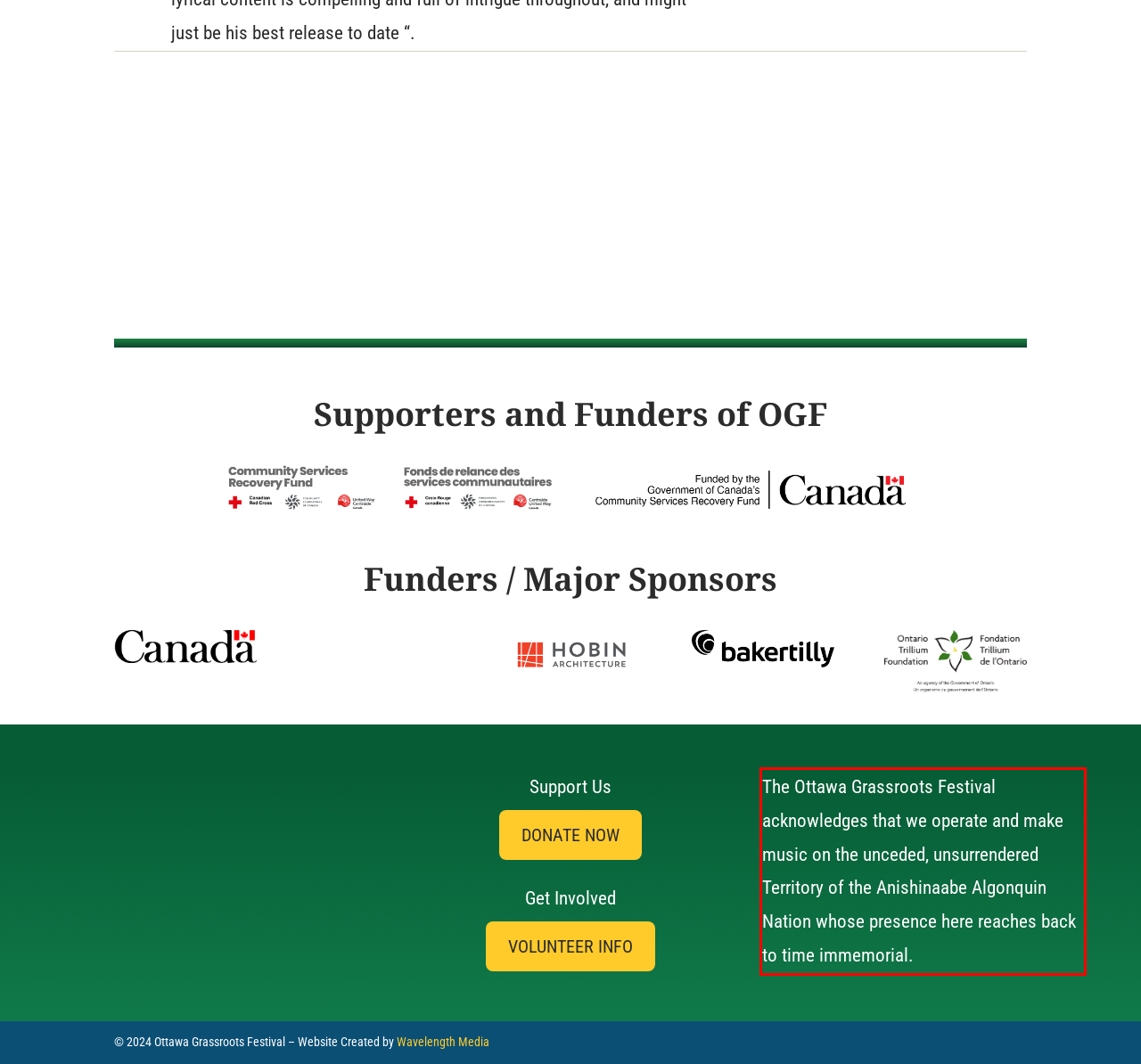Analyze the screenshot of a webpage where a red rectangle is bounding a UI element. Extract and generate the text content within this red bounding box.

The Ottawa Grassroots Festival acknowledges that we operate and make music on the unceded, unsurrendered Territory of the Anishinaabe Algonquin Nation whose presence here reaches back to time immemorial.